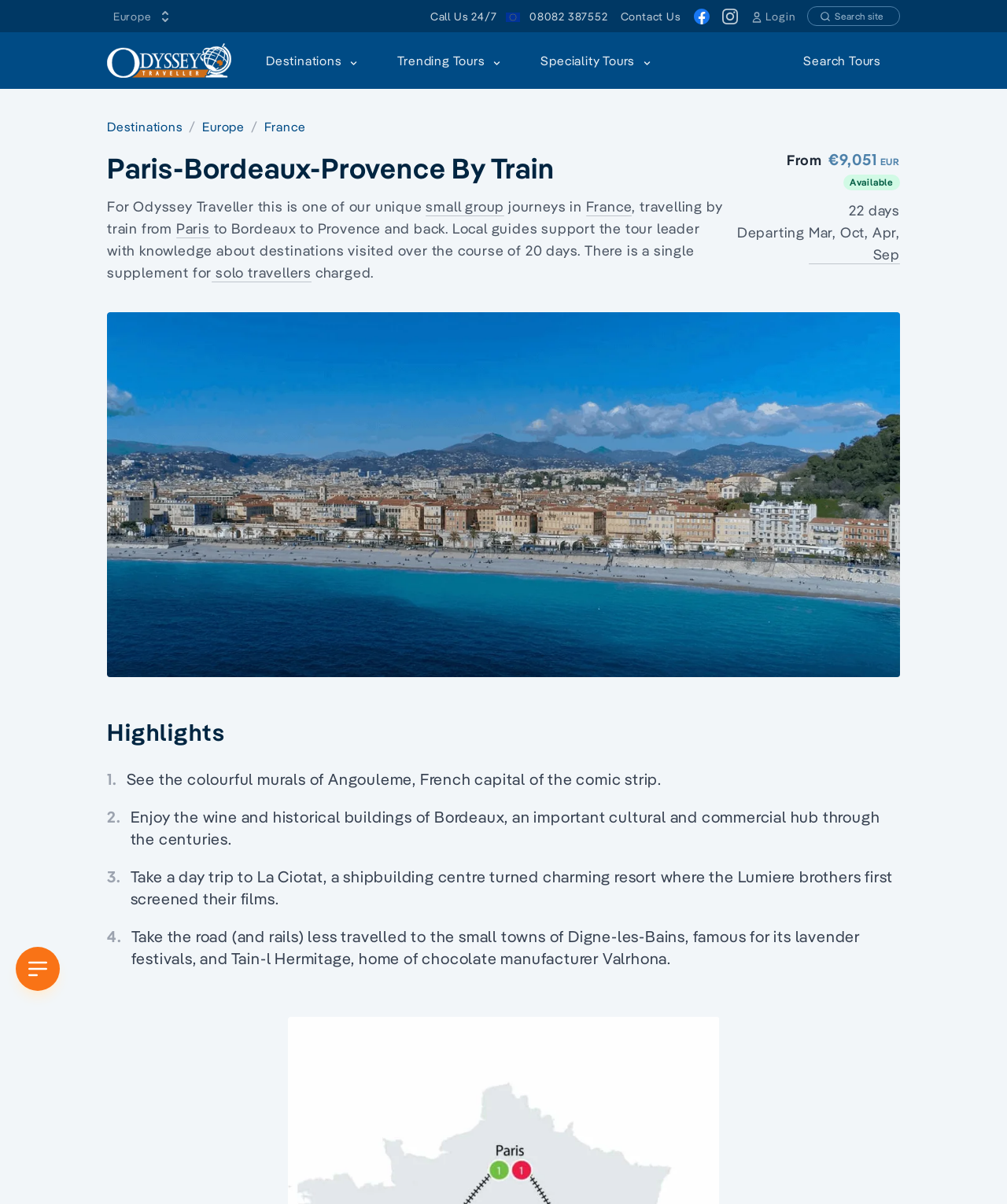Locate the UI element described by Europe in the provided webpage screenshot. Return the bounding box coordinates in the format (top-left x, top-left y, bottom-right x, bottom-right y), ensuring all values are between 0 and 1.

[0.2, 0.099, 0.256, 0.11]